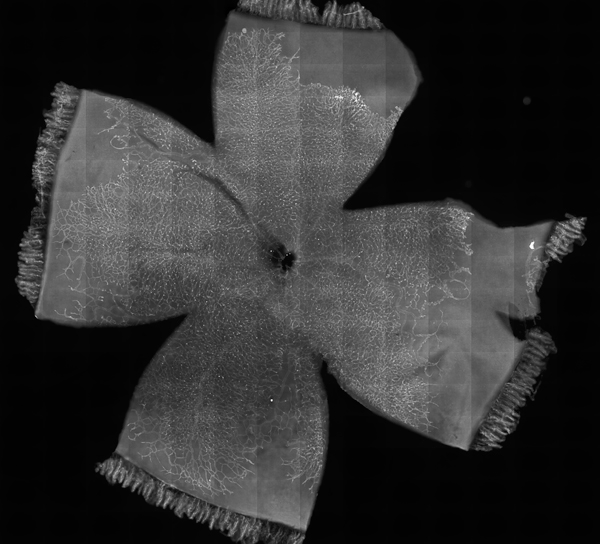Capture every detail in the image and describe it fully.

The image presents a detailed, monochromatic view of a flower structure, showcasing its intricate patterns and textures. The flower features broad petals that are slightly translucent, allowing for a glimpse of a central opening. The edges of the petals are delicately fringed, adding to the aesthetic complexity. This representation may serve as an illustration in discussions related to techniques such as cluster analysis in scientific research, particularly regarding the examination of tissue properties. The image effectively captures the fine details of the flower, which could be utilized in analytical contexts involving molecular probes or multi/hyper-spectral datasets, highlighting the intersection of natural beauty and scientific inquiry.